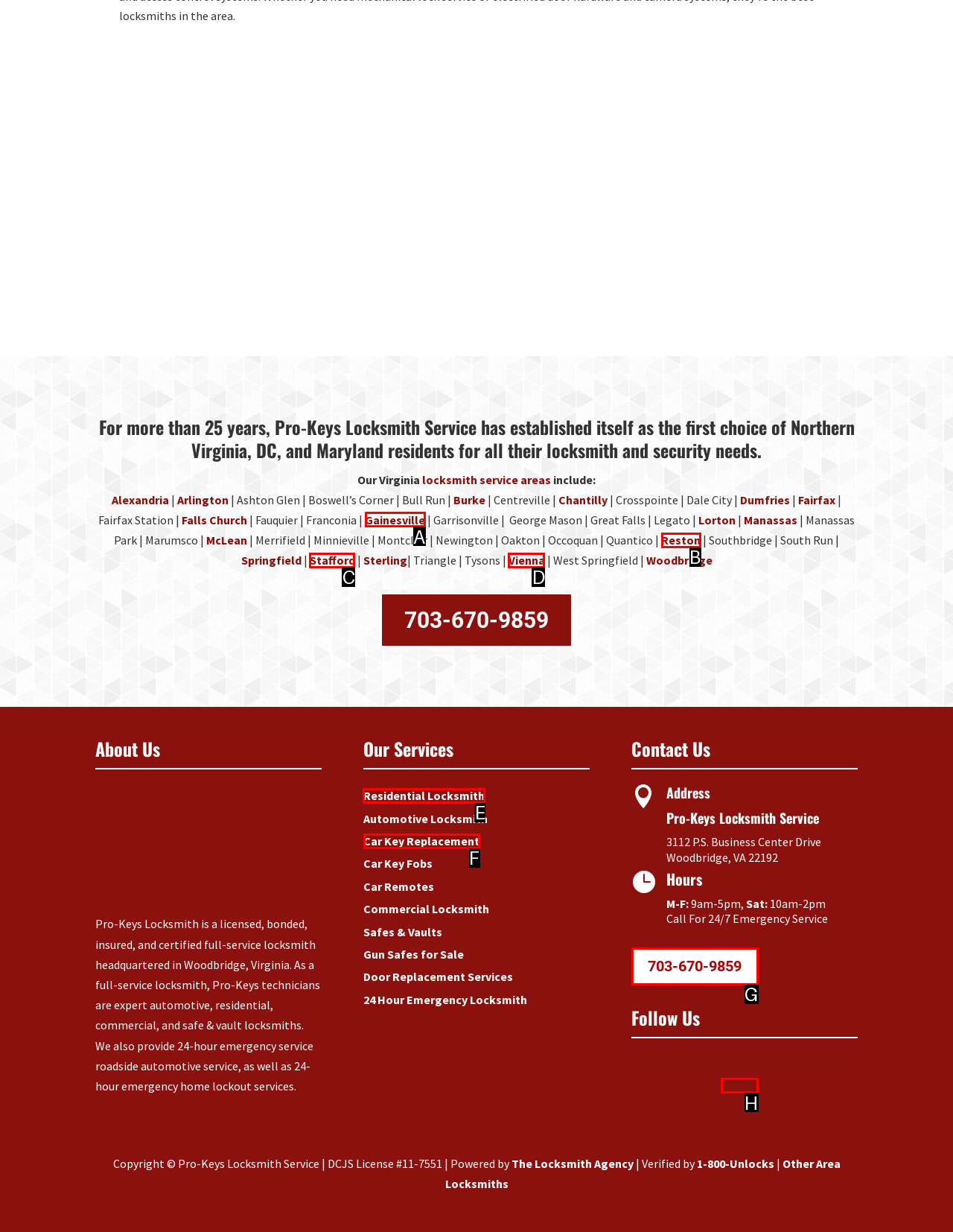Figure out which option to click to perform the following task: View the 'Creche Festival' news category
Provide the letter of the correct option in your response.

None